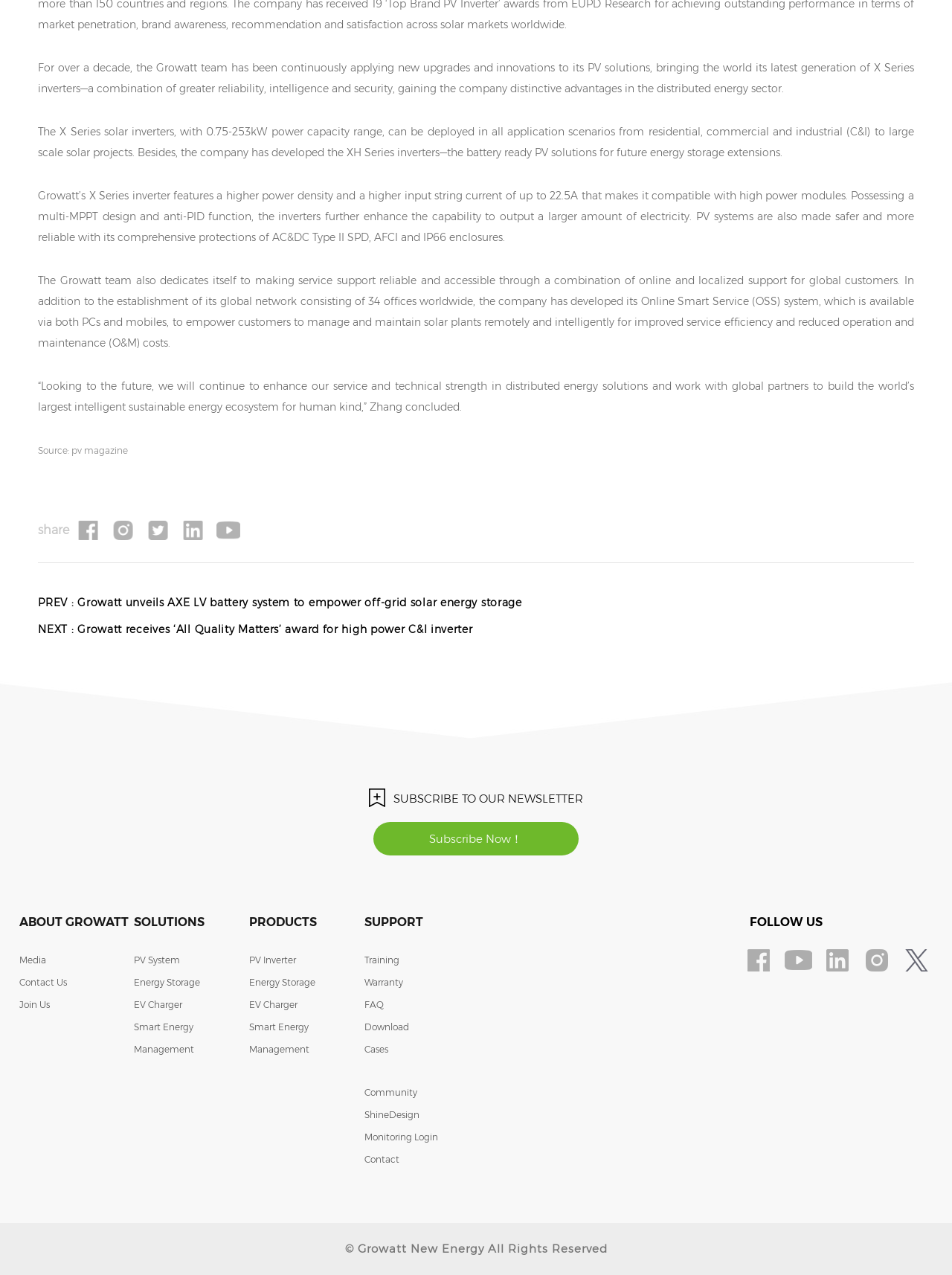What is the power capacity range of X Series solar inverters?
Answer with a single word or short phrase according to what you see in the image.

0.75-253kW